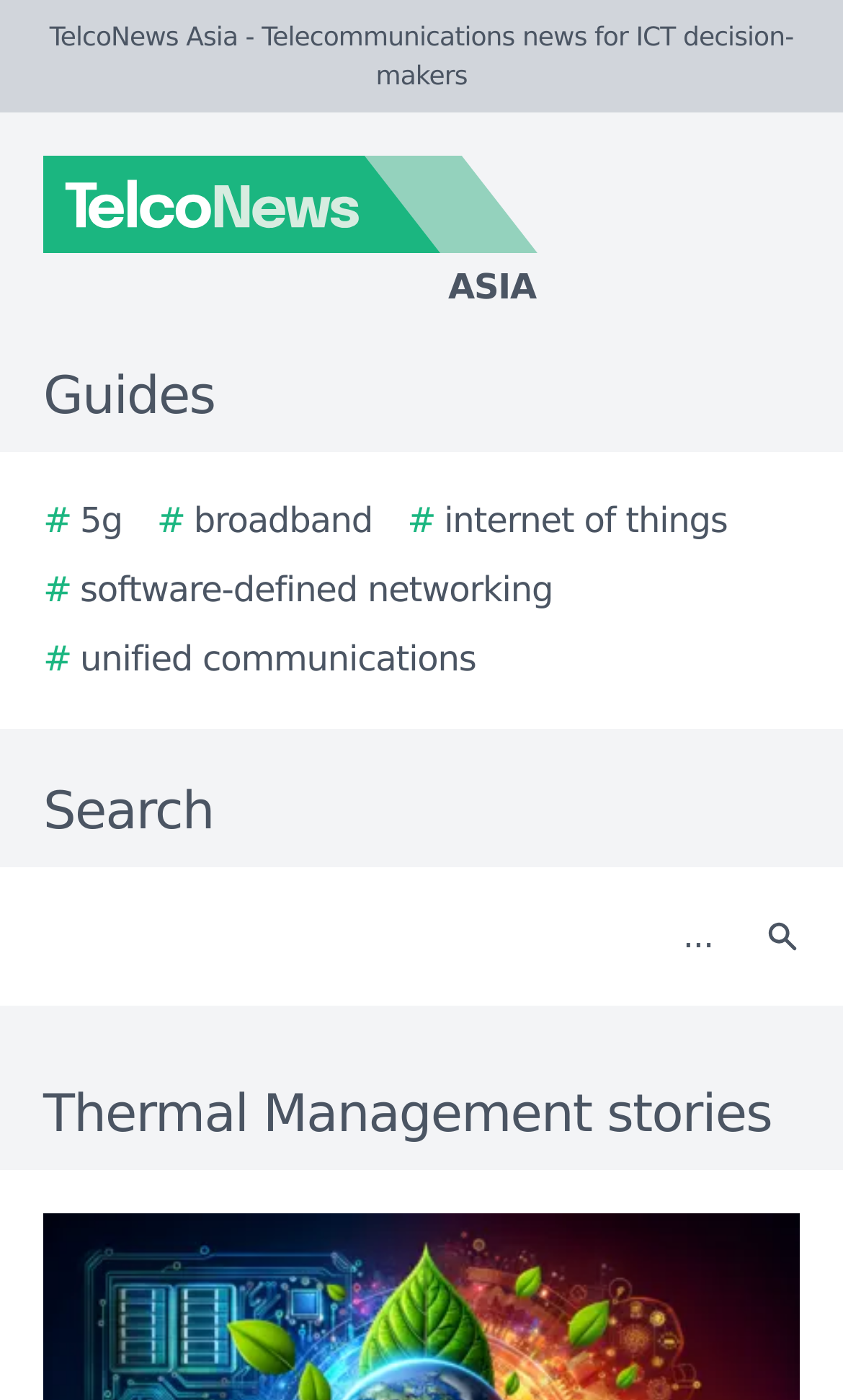Bounding box coordinates are specified in the format (top-left x, top-left y, bottom-right x, bottom-right y). All values are floating point numbers bounded between 0 and 1. Please provide the bounding box coordinate of the region this sentence describes: Asia

[0.0, 0.111, 0.923, 0.224]